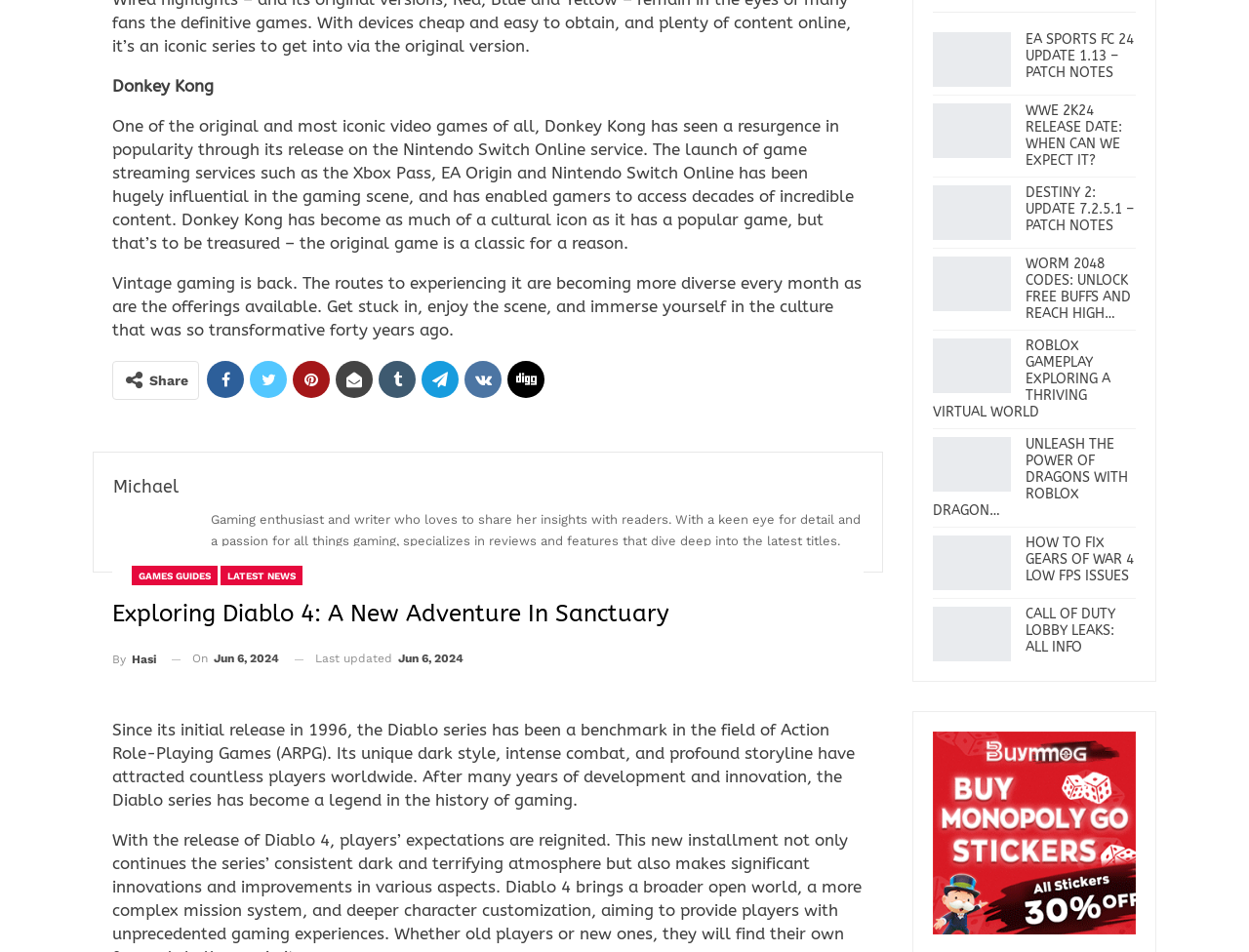Find the bounding box coordinates for the area that should be clicked to accomplish the instruction: "View the latest news".

[0.177, 0.594, 0.242, 0.615]